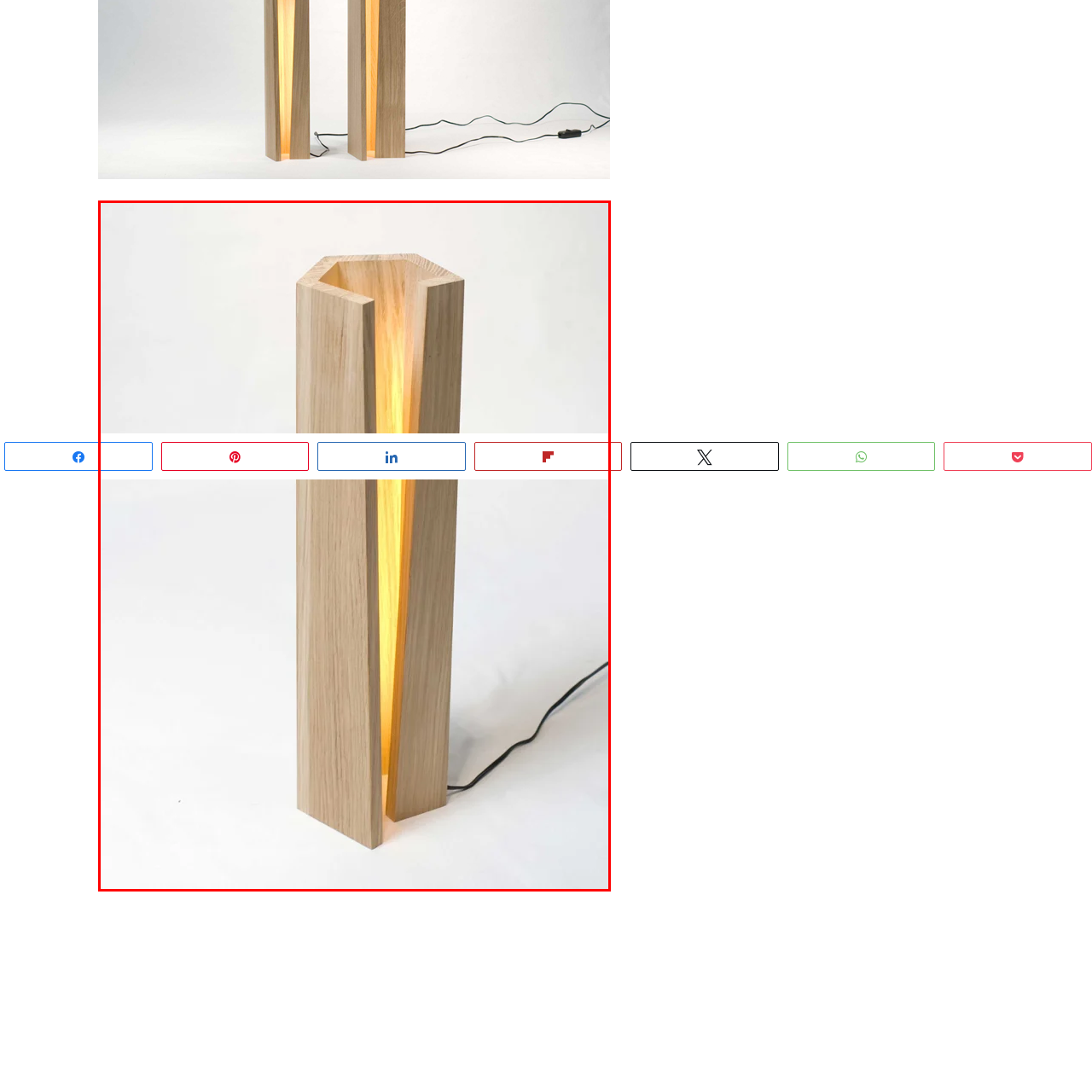Articulate a detailed description of the image inside the red frame.

The image showcases a stylish and modern wooden lamp designed in a geometric, hexagonal shape. The lamp’s structure features a light wood finish, highlighting the natural grain and texture of the material. A narrow gap at the center emits a warm yellow glow, creating an inviting ambiance. This contemporary piece not only serves as a functional light source but also functions as a striking decorative accent for any room. Below the image, there are links for sharing the lamp on various social media platforms, enhancing its visibility and connection with design enthusiasts.